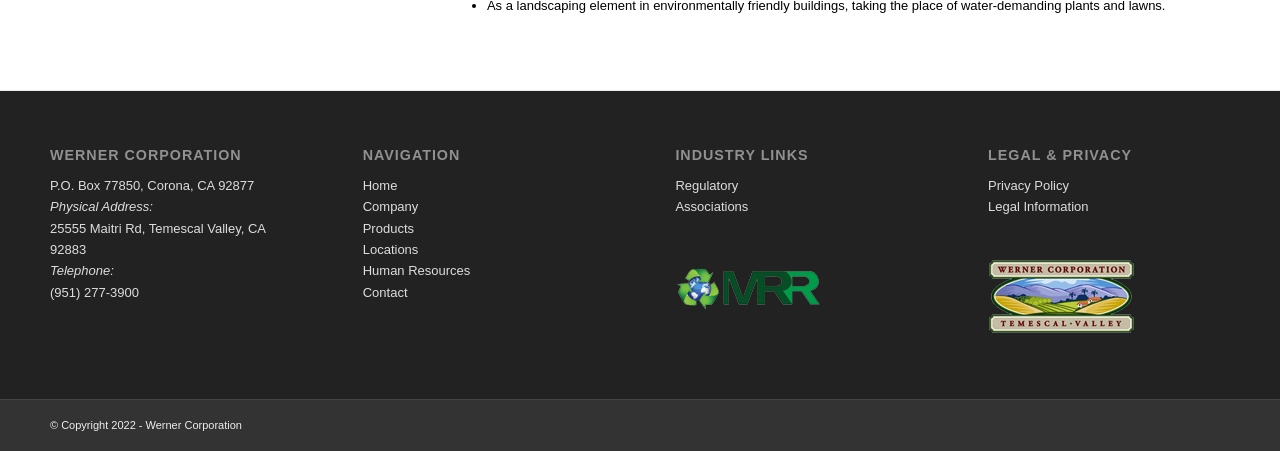Kindly determine the bounding box coordinates for the clickable area to achieve the given instruction: "go to home page".

[0.283, 0.394, 0.31, 0.427]